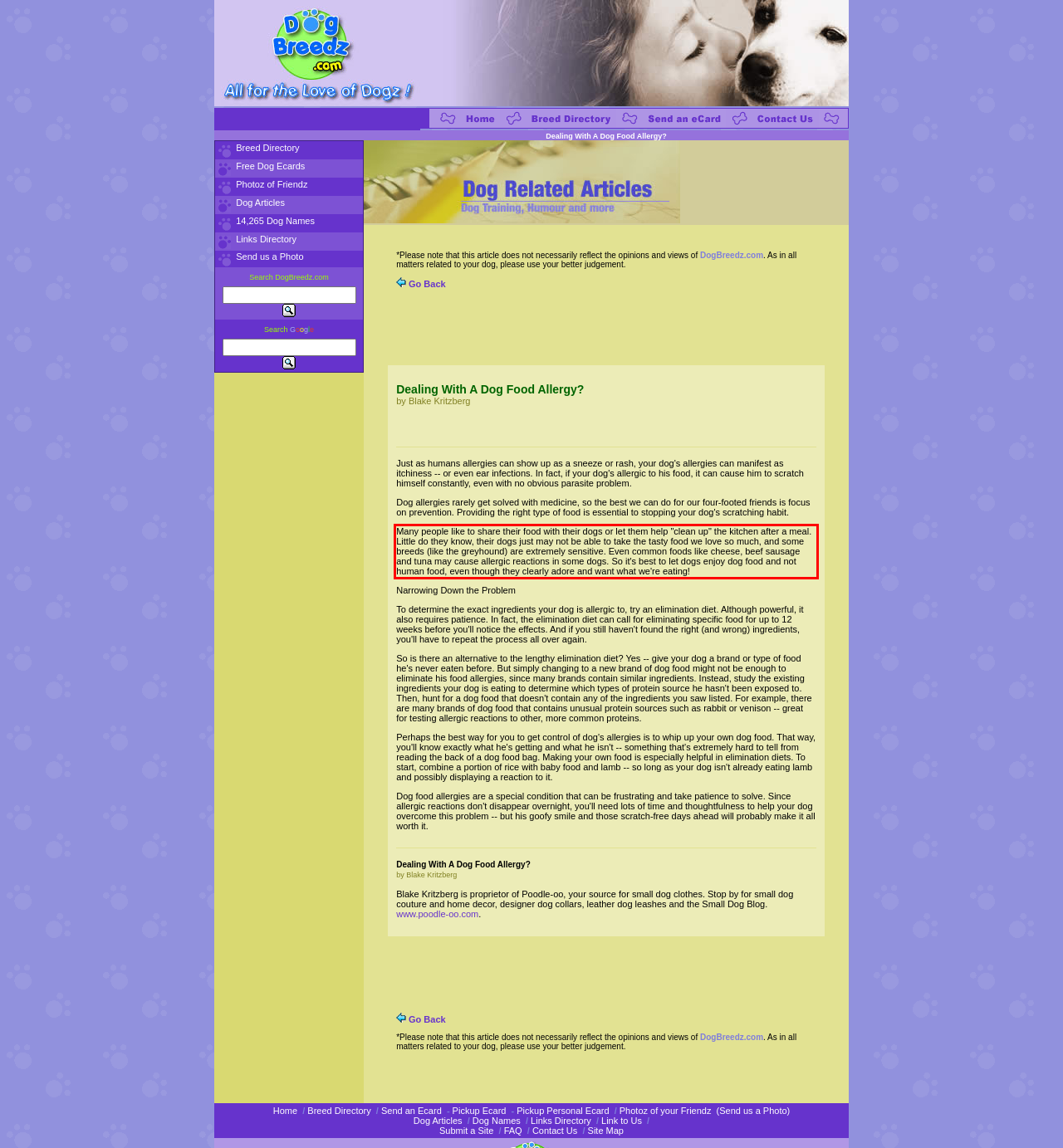Review the webpage screenshot provided, and perform OCR to extract the text from the red bounding box.

Many people like to share their food with their dogs or let them help "clean up" the kitchen after a meal. Little do they know, their dogs just may not be able to take the tasty food we love so much, and some breeds (like the greyhound) are extremely sensitive. Even common foods like cheese, beef sausage and tuna may cause allergic reactions in some dogs. So it's best to let dogs enjoy dog food and not human food, even though they clearly adore and want what we're eating!